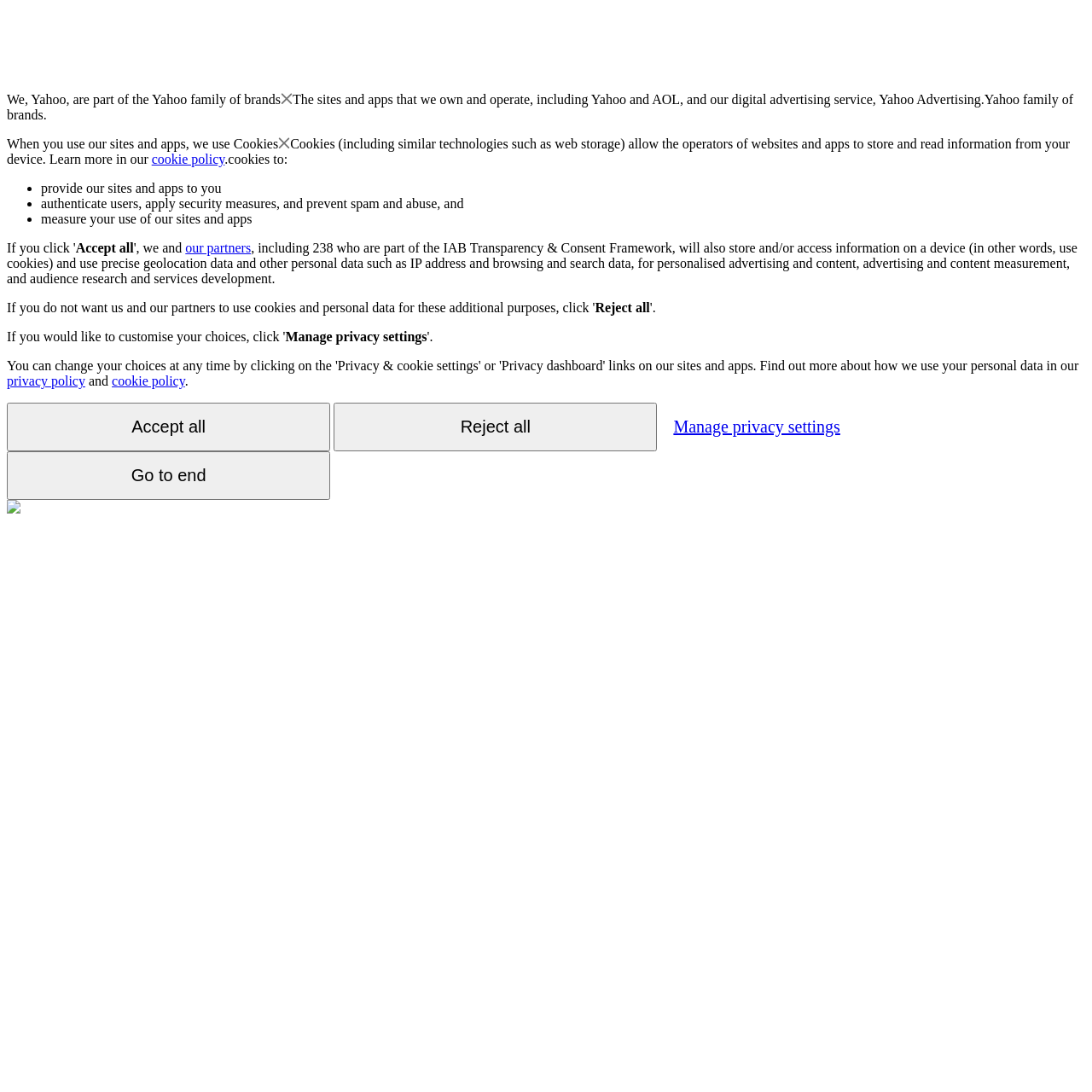Please identify the bounding box coordinates of the area that needs to be clicked to follow this instruction: "Click the 'Accept all' button".

[0.069, 0.22, 0.122, 0.234]